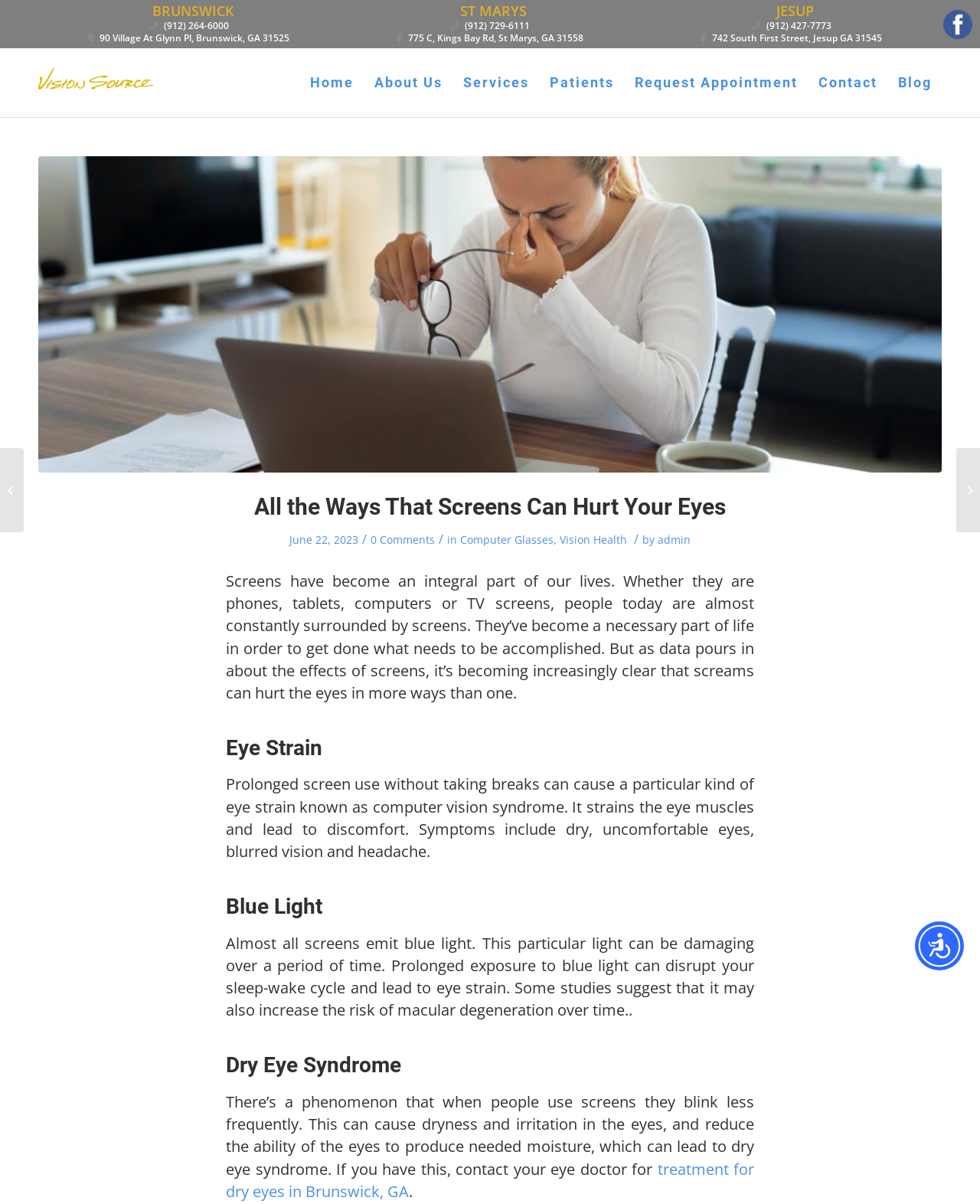Identify the bounding box coordinates of the section to be clicked to complete the task described by the following instruction: "Click the 'Accessibility Menu' button". The coordinates should be four float numbers between 0 and 1, formatted as [left, top, right, bottom].

[0.934, 0.765, 0.984, 0.806]